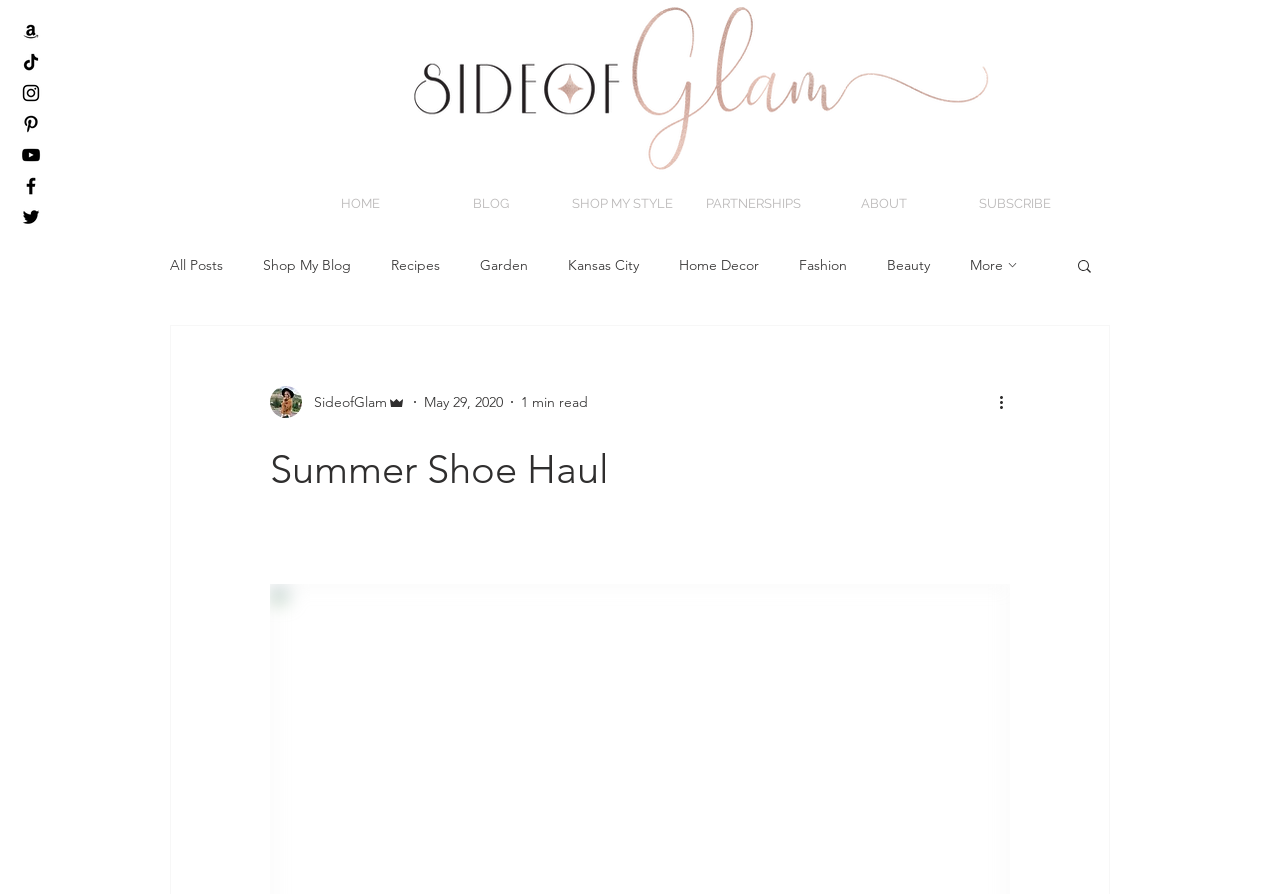Please identify the bounding box coordinates of the element's region that needs to be clicked to fulfill the following instruction: "Go to the HOME page". The bounding box coordinates should consist of four float numbers between 0 and 1, i.e., [left, top, right, bottom].

[0.23, 0.21, 0.332, 0.246]